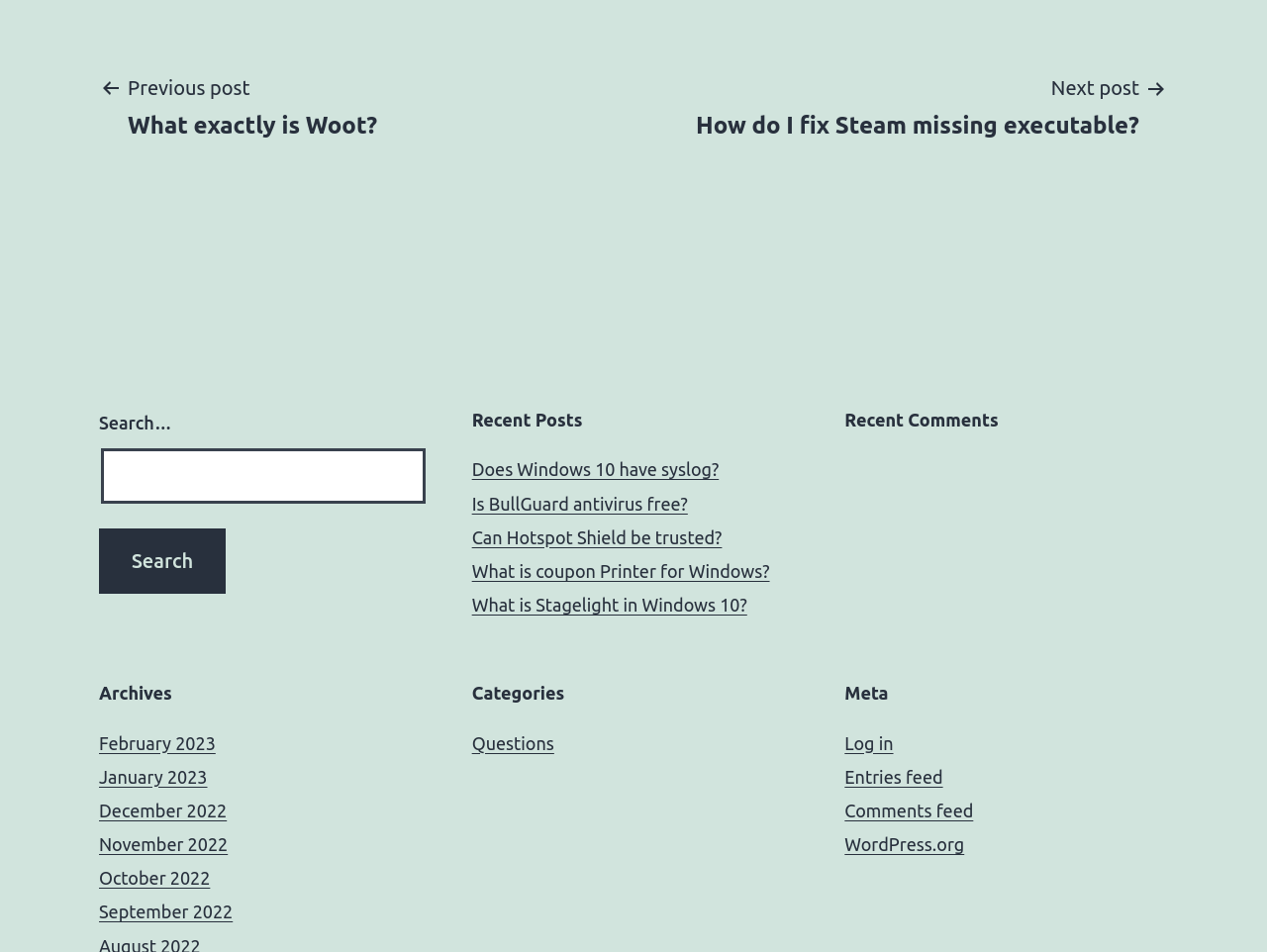Pinpoint the bounding box coordinates for the area that should be clicked to perform the following instruction: "View posts from February 2023".

[0.078, 0.77, 0.17, 0.791]